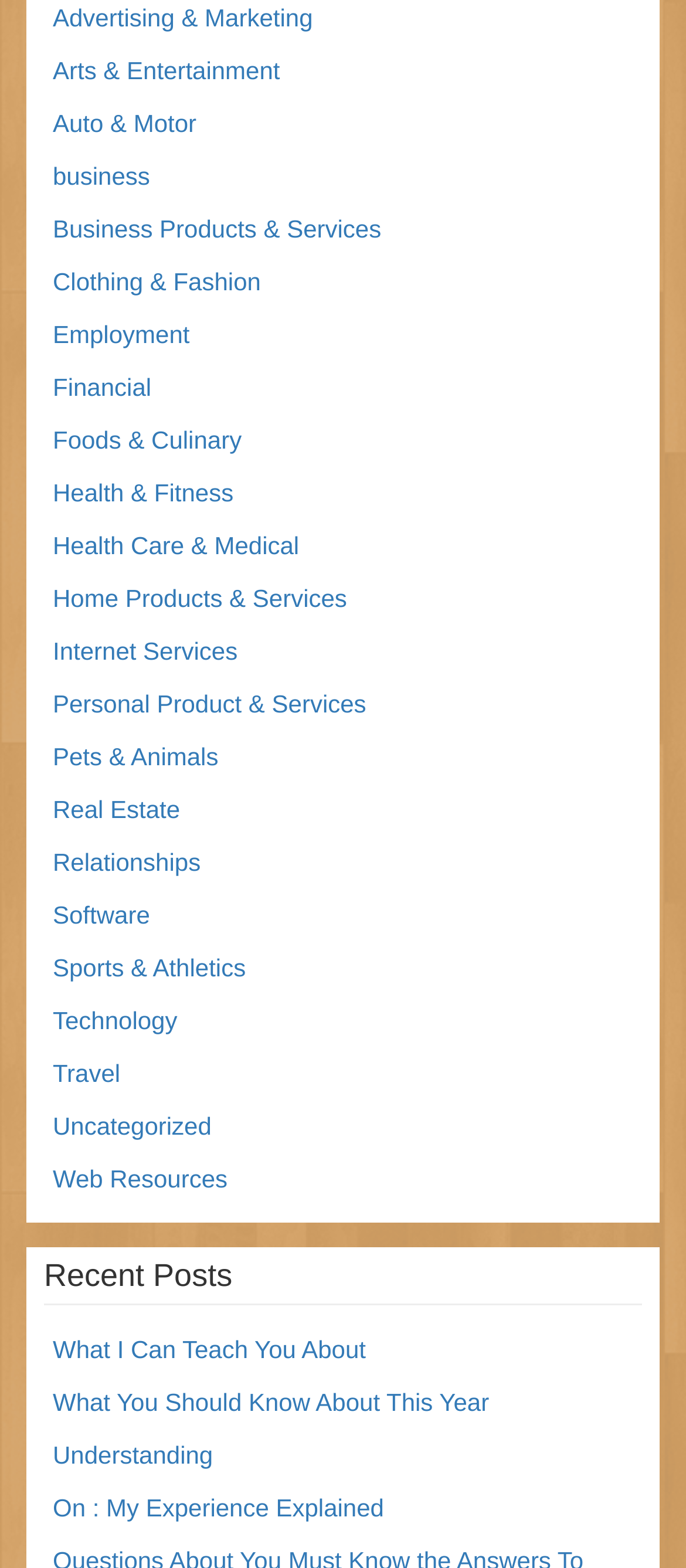Find the bounding box coordinates for the HTML element described as: "Home Products & Services". The coordinates should consist of four float values between 0 and 1, i.e., [left, top, right, bottom].

[0.077, 0.373, 0.506, 0.391]